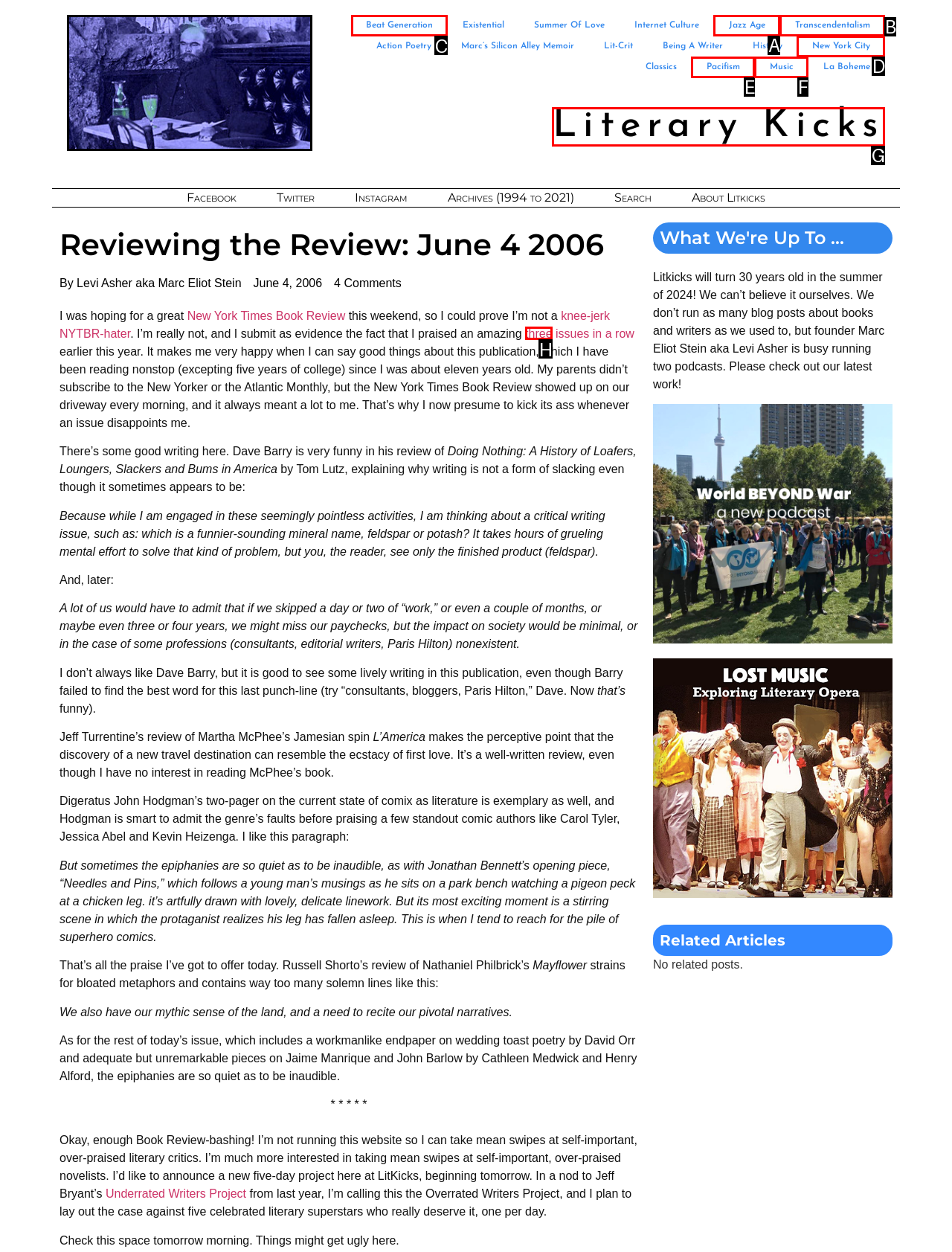Determine which option you need to click to execute the following task: Click on the 'Beat Generation' link. Provide your answer as a single letter.

C